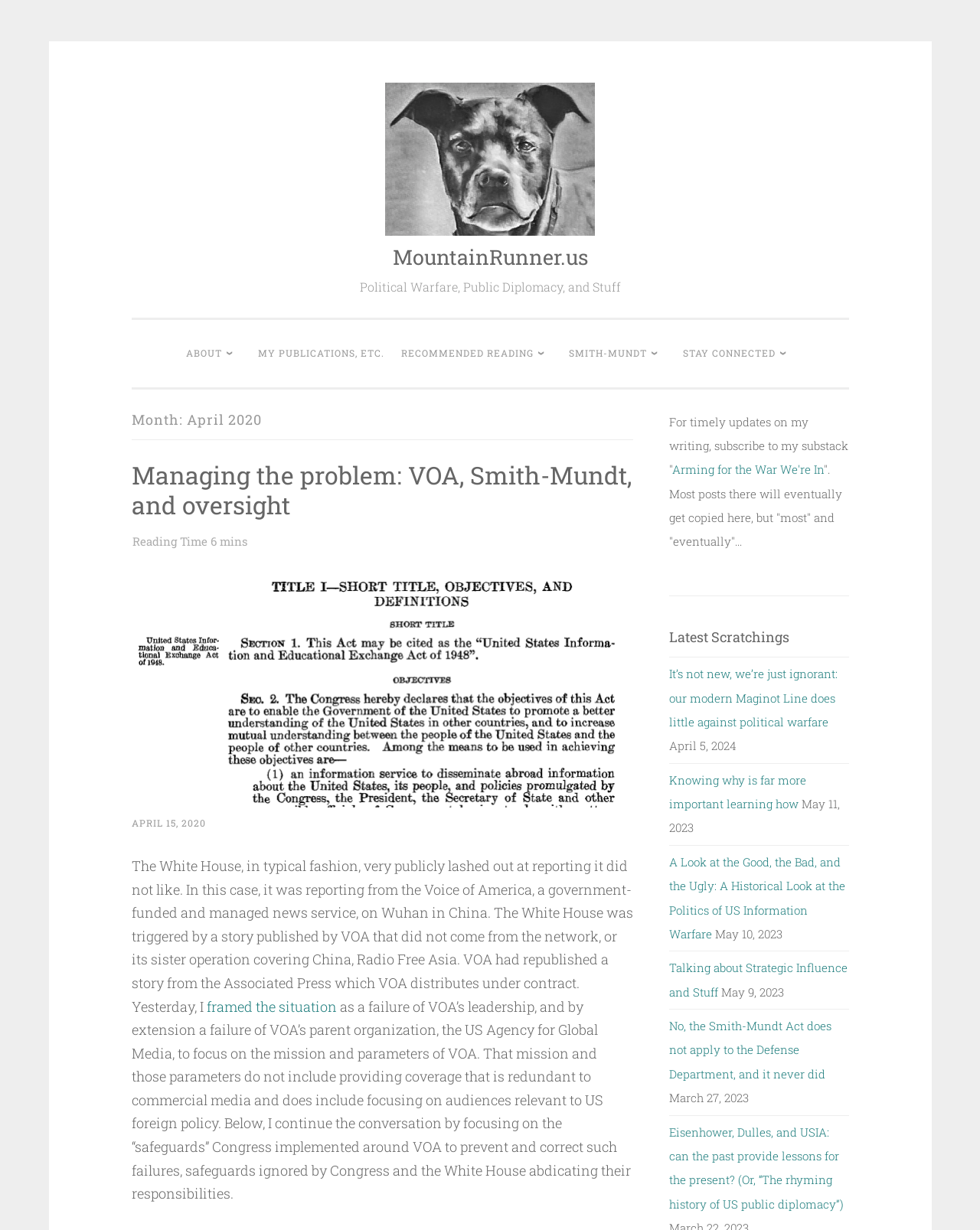Locate and extract the headline of this webpage.

Month: April 2020